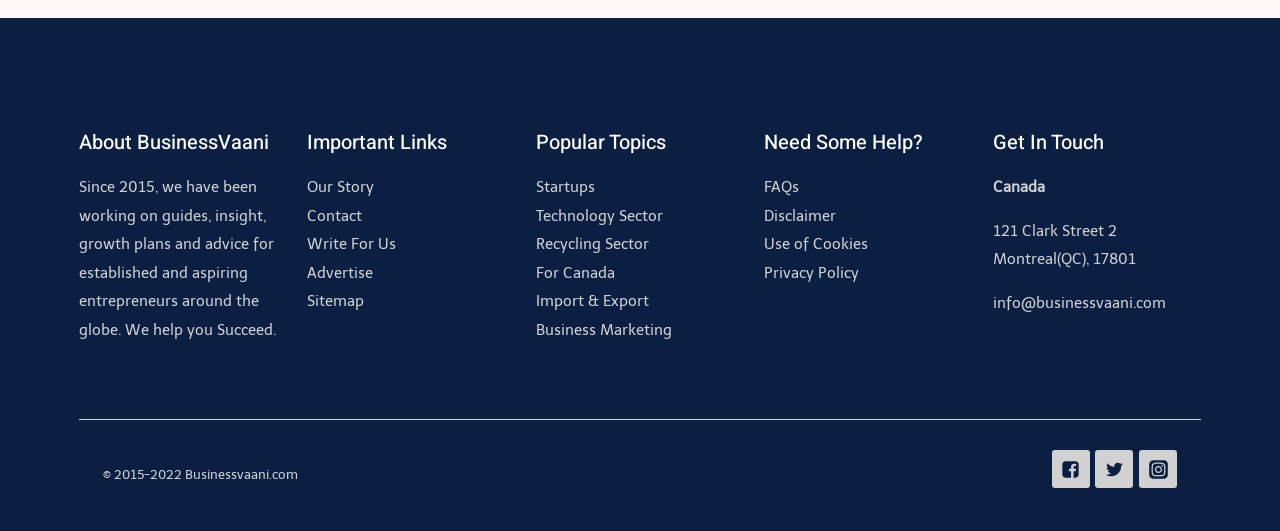Please determine the bounding box coordinates of the clickable area required to carry out the following instruction: "Read about 'Startups'". The coordinates must be four float numbers between 0 and 1, represented as [left, top, right, bottom].

[0.419, 0.336, 0.465, 0.37]